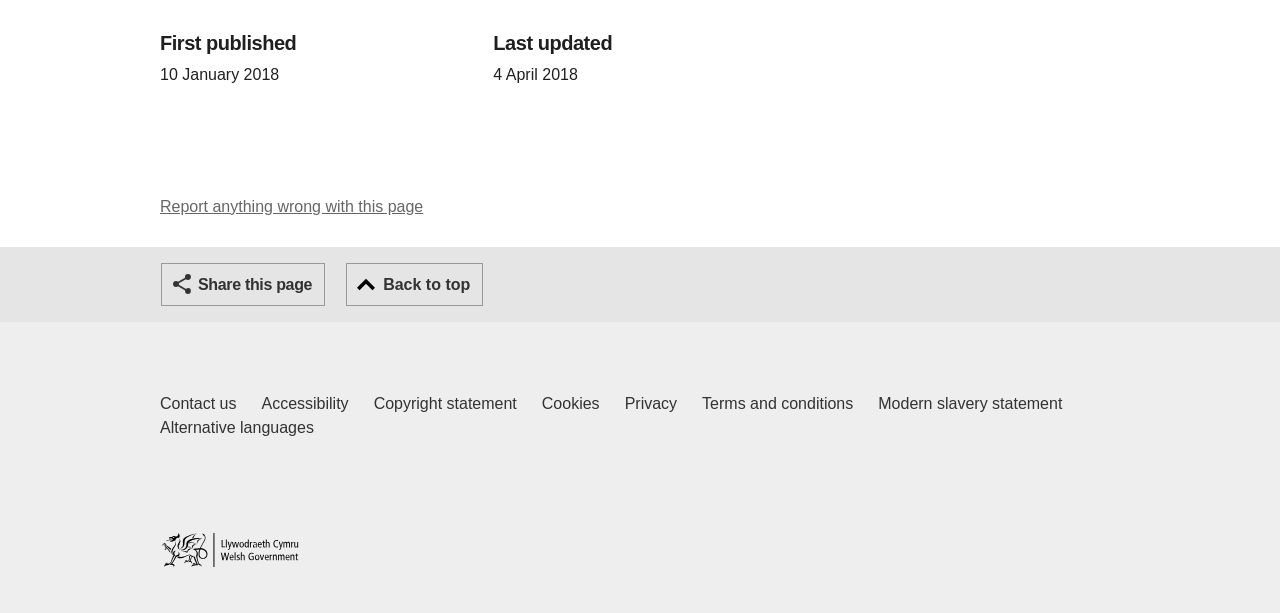What is the purpose of the button at the bottom left?
Respond to the question with a well-detailed and thorough answer.

The button at the bottom left is a complementary element with a bounding box of [0.0, 0.403, 1.0, 0.526]. It contains a button element with the text 'Share this page', which suggests that its purpose is to allow users to share the current webpage.